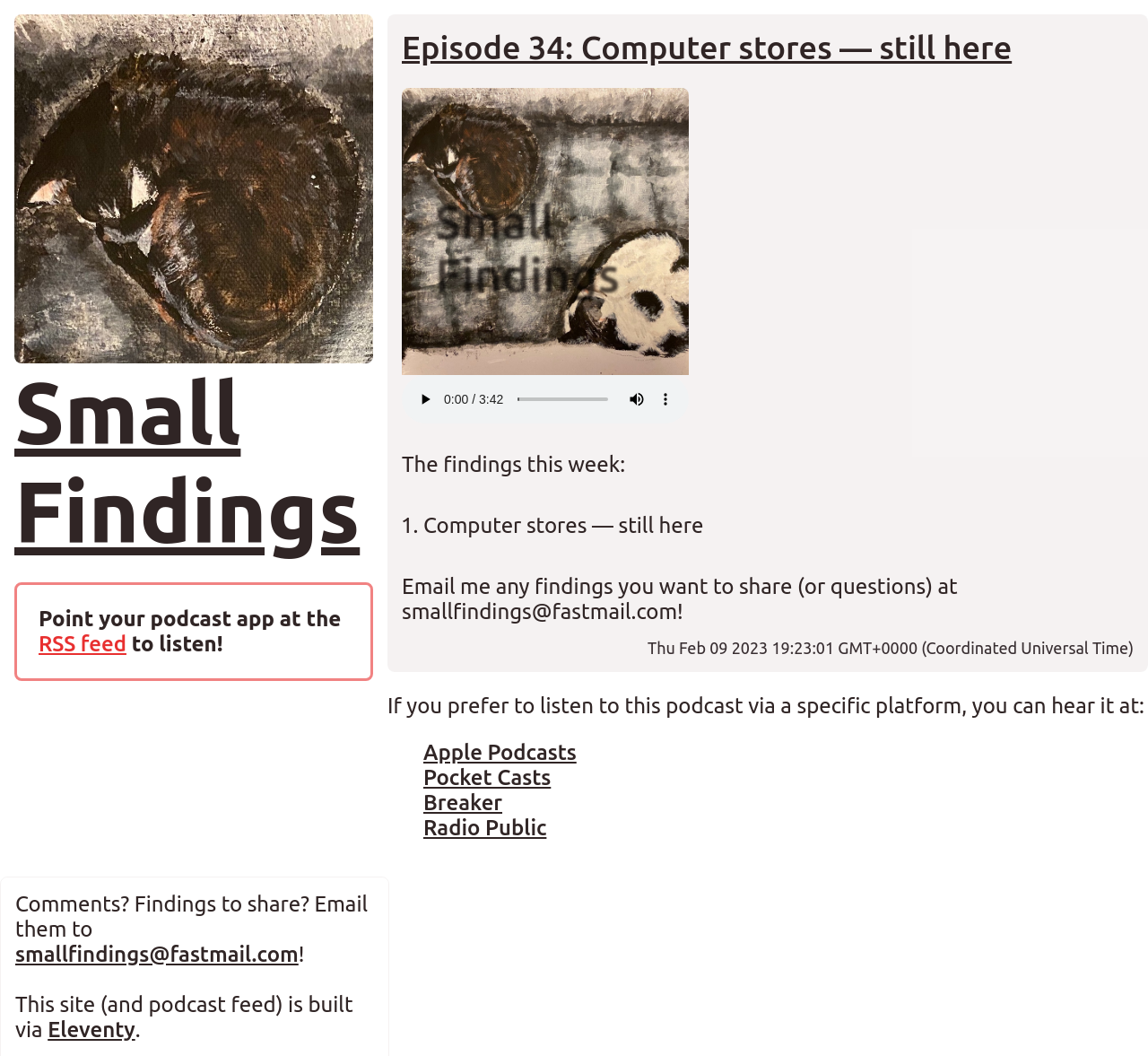Can you determine the bounding box coordinates of the area that needs to be clicked to fulfill the following instruction: "Play the audio"?

[0.358, 0.364, 0.383, 0.392]